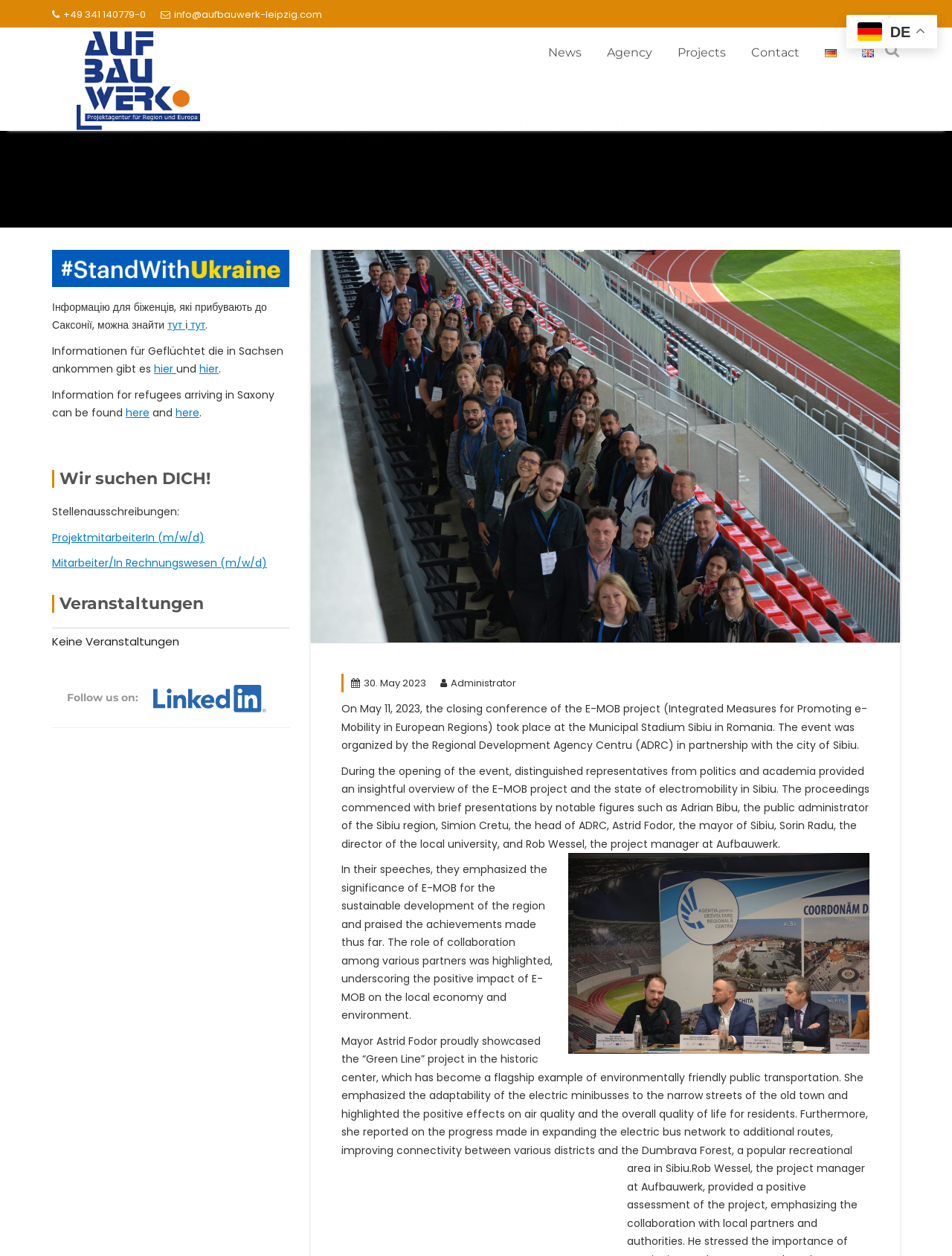Utilize the details in the image to thoroughly answer the following question: What is the topic of the E-MOB project?

I found the topic of the E-MOB project by reading the heading 'E-MOB project presented results: E-Mobility Conference in Sibiu, Romania' on the webpage. The heading mentions e-Mobility, which is the topic of the project.